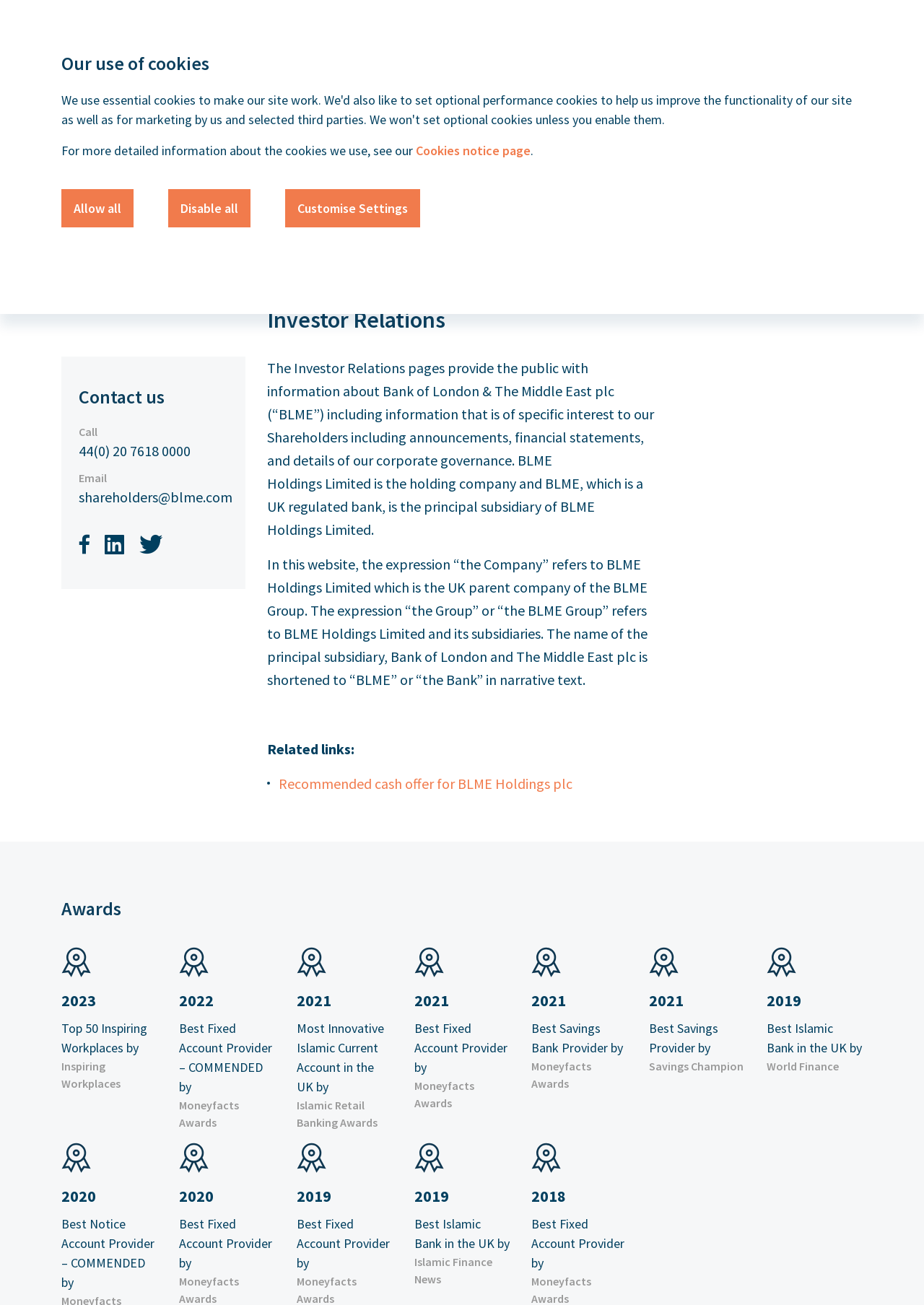Identify the bounding box coordinates for the element that needs to be clicked to fulfill this instruction: "Go to Bank of London and The Middle East". Provide the coordinates in the format of four float numbers between 0 and 1: [left, top, right, bottom].

[0.066, 0.019, 0.316, 0.03]